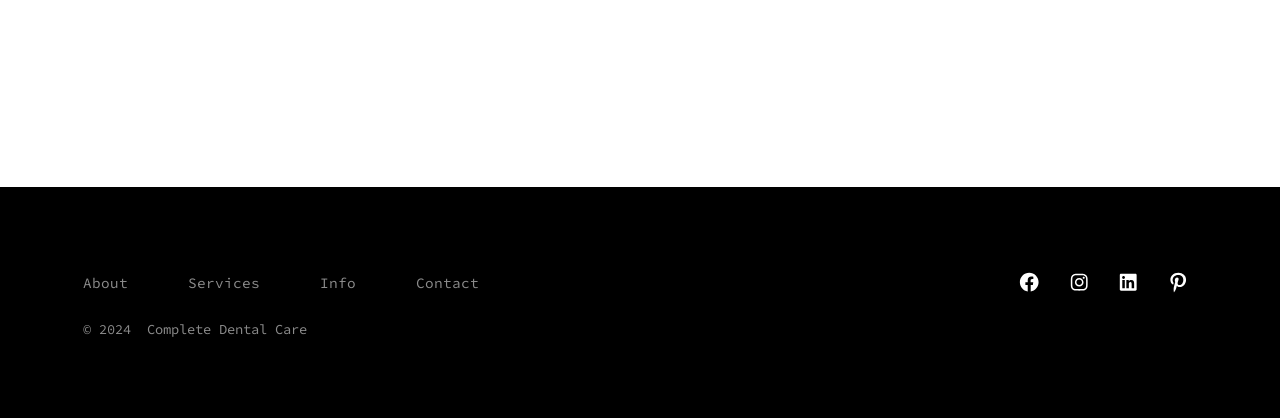Show the bounding box coordinates of the region that should be clicked to follow the instruction: "Go to About page."

[0.065, 0.635, 0.12, 0.721]